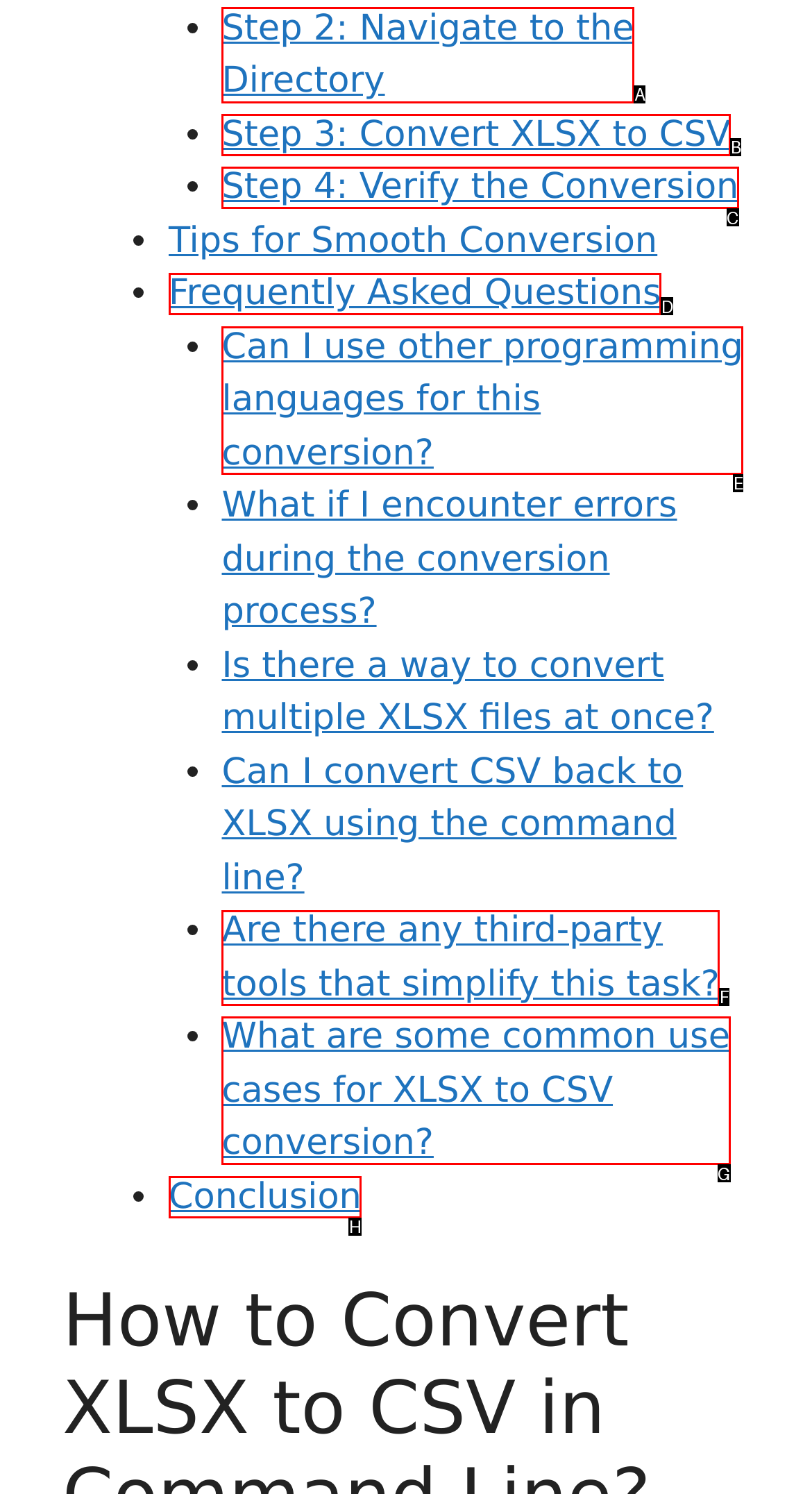Identify the correct UI element to click for this instruction: Click on Home
Respond with the appropriate option's letter from the provided choices directly.

None